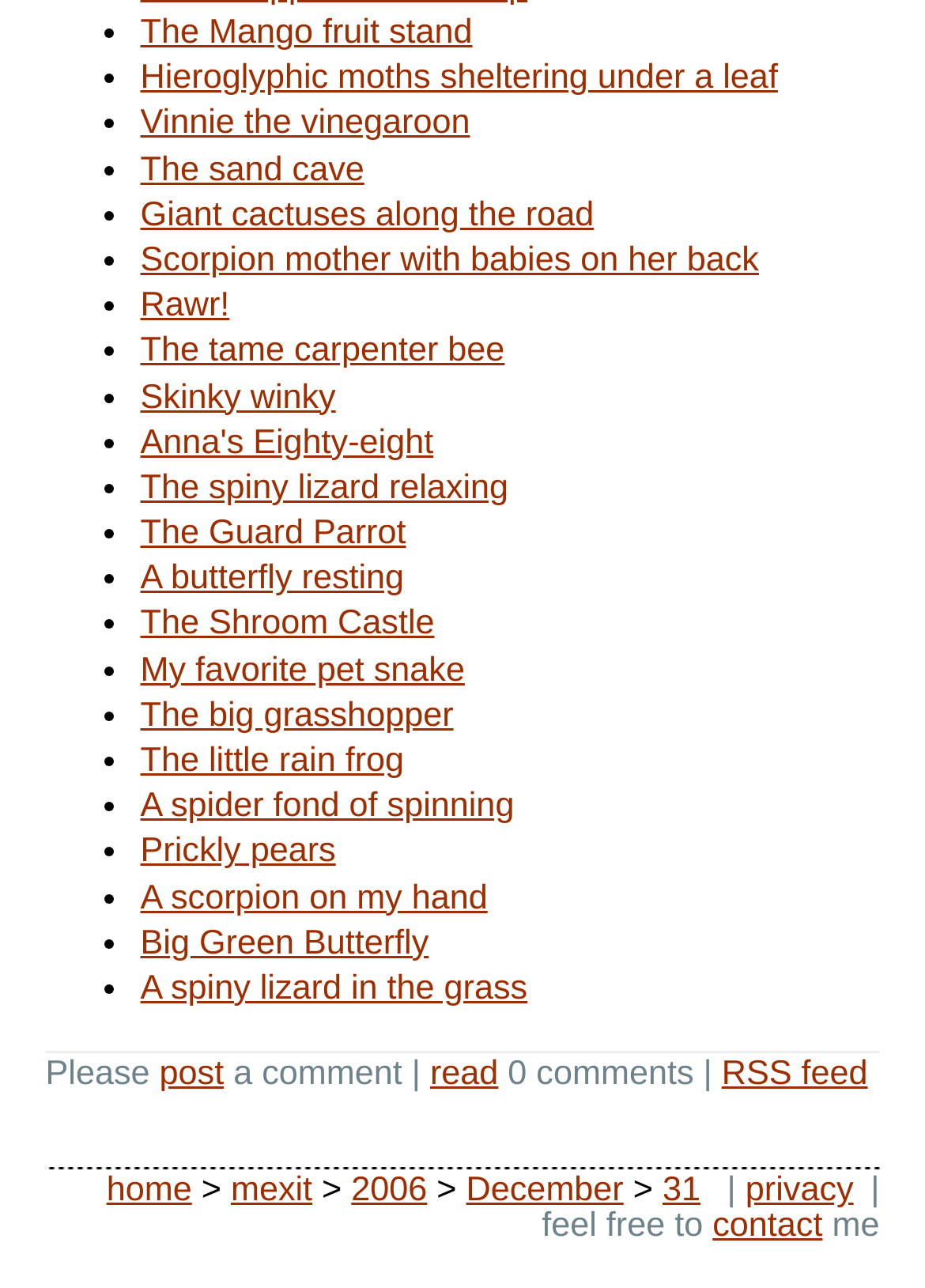Provide the bounding box coordinates of the UI element that matches the description: "My favorite pet snake".

[0.152, 0.506, 0.502, 0.535]